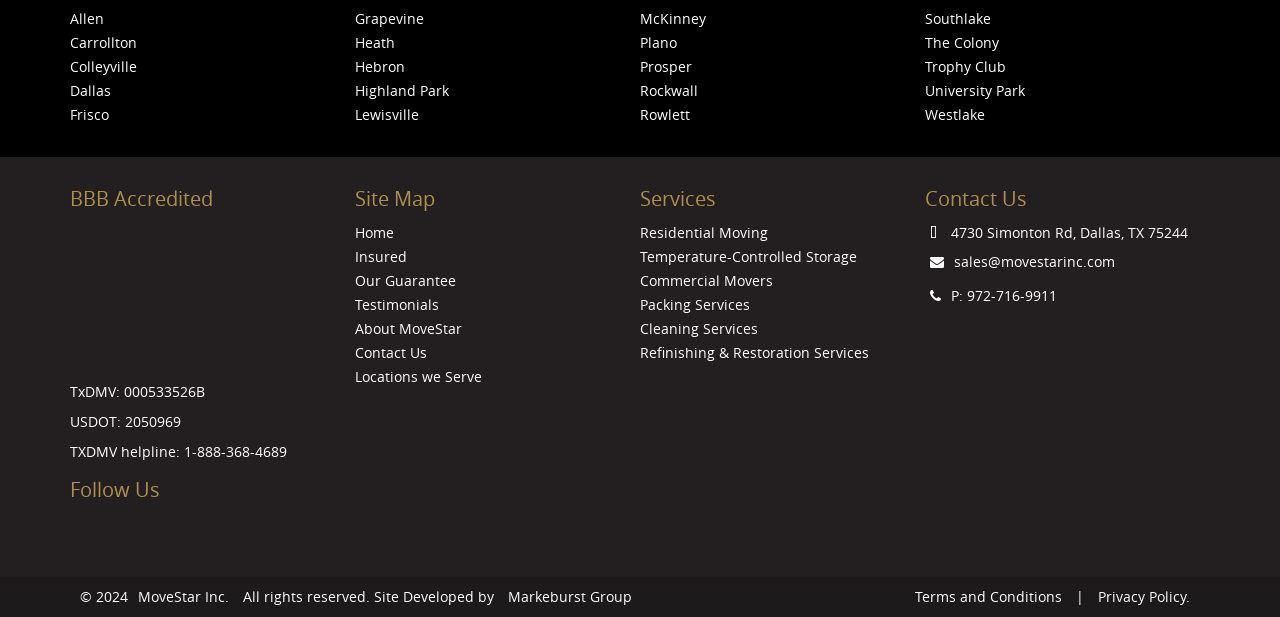Please identify the coordinates of the bounding box for the clickable region that will accomplish this instruction: "Contact Us".

[0.277, 0.556, 0.334, 0.587]